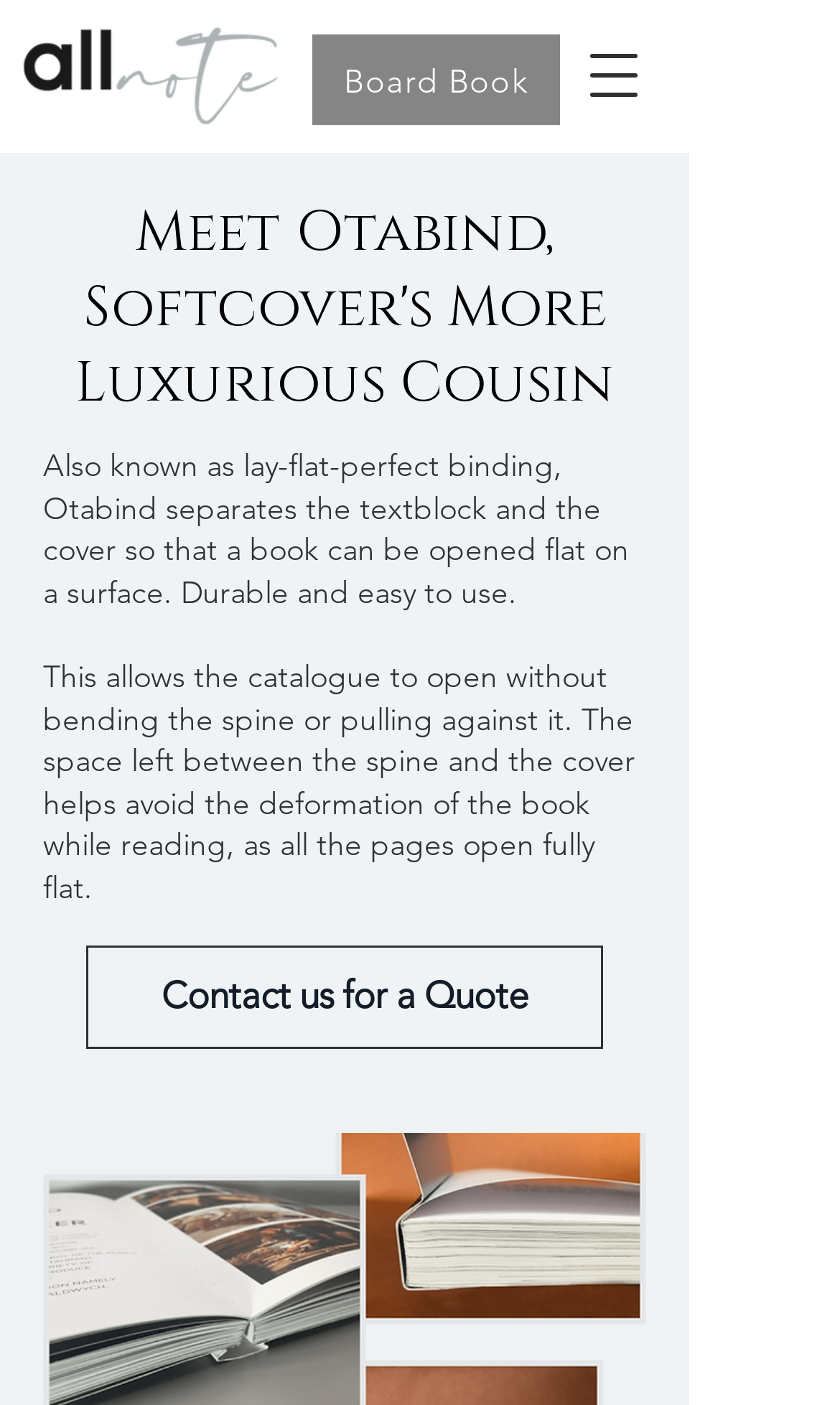What type of binding is Otabind?
Look at the image and answer the question using a single word or phrase.

lay-flat-perfect binding